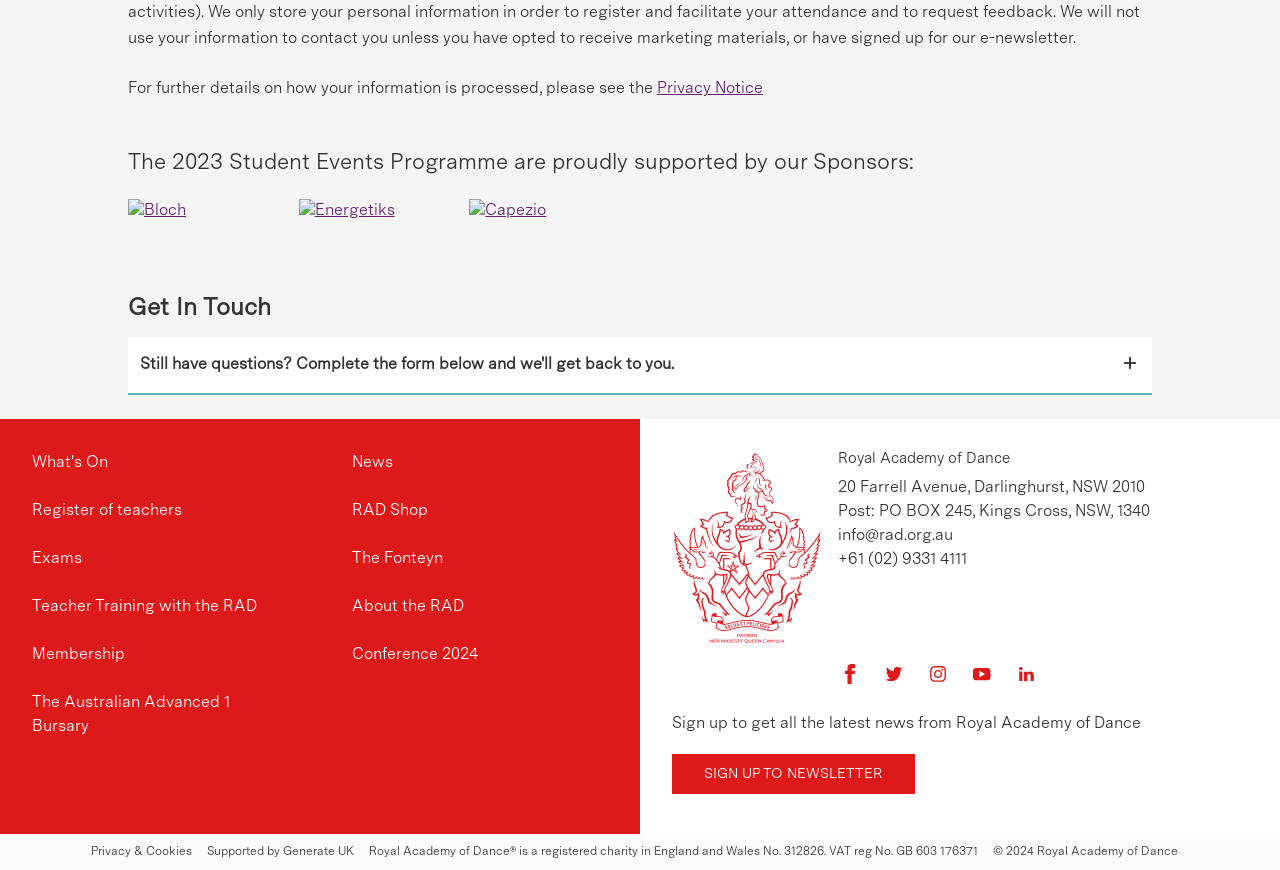Please study the image and answer the question comprehensively:
What is the location of the organization's office?

The location of the organization's office can be found at the bottom of the webpage, where it is written '20 Farrell Avenue, Darlinghurst, NSW 2010', indicating that the office is located in Darlinghurst, NSW 2010.